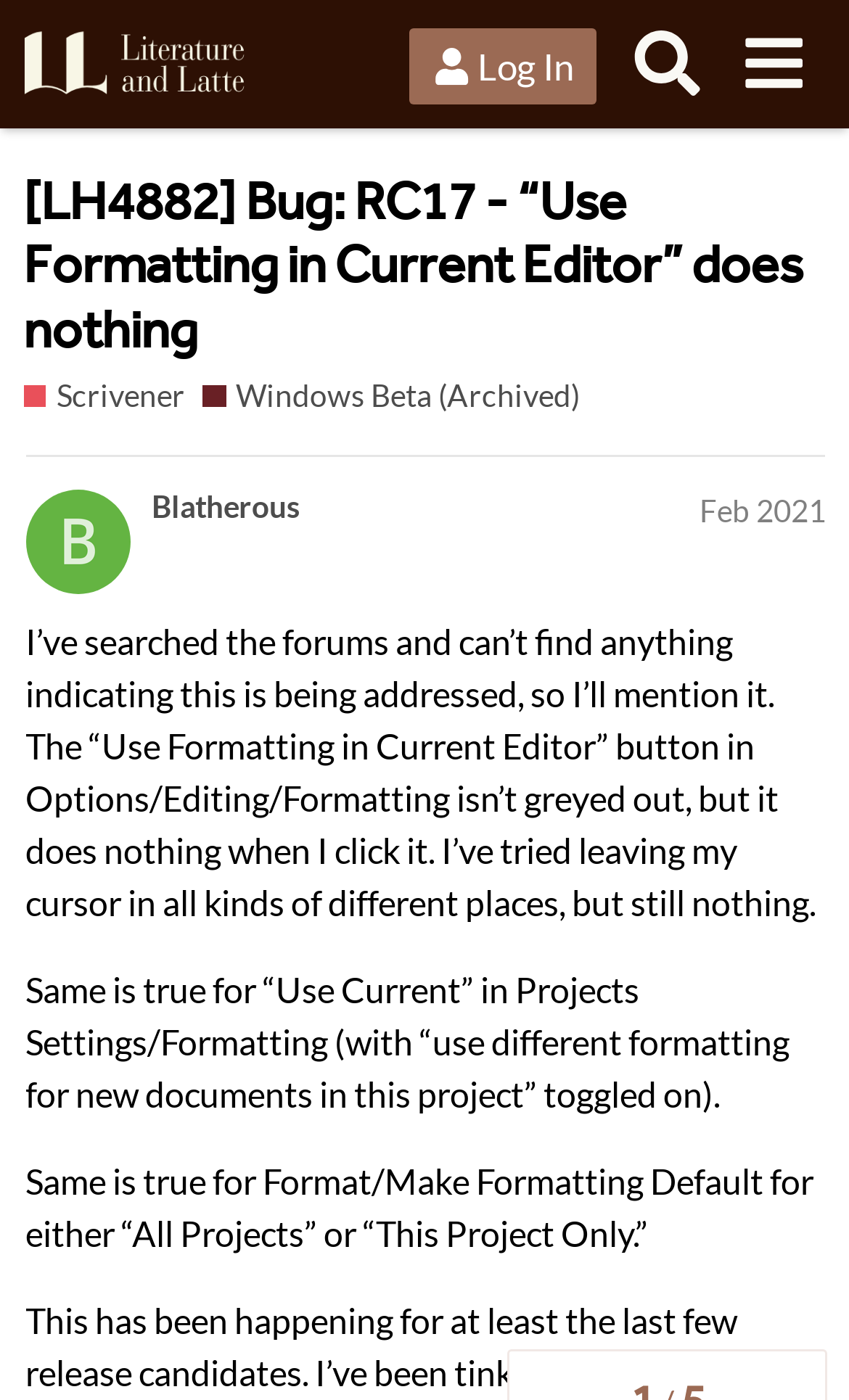Please specify the coordinates of the bounding box for the element that should be clicked to carry out this instruction: "Go to the 'Windows Beta (Archived)' page". The coordinates must be four float numbers between 0 and 1, formatted as [left, top, right, bottom].

[0.239, 0.268, 0.683, 0.3]